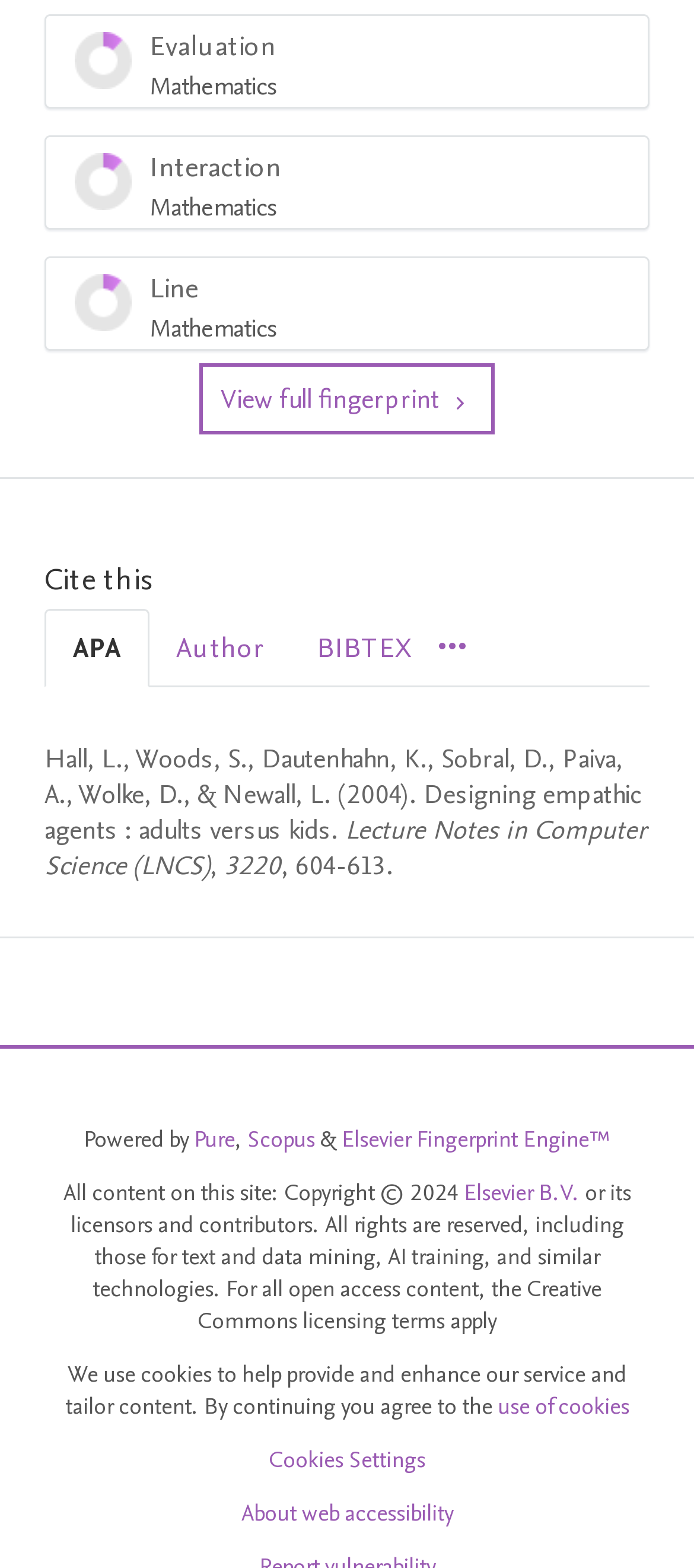Examine the image and give a thorough answer to the following question:
What is the volume number of the publication?

The volume number of the publication can be found in the StaticText '3220' which is part of the tabpanel 'APA'.